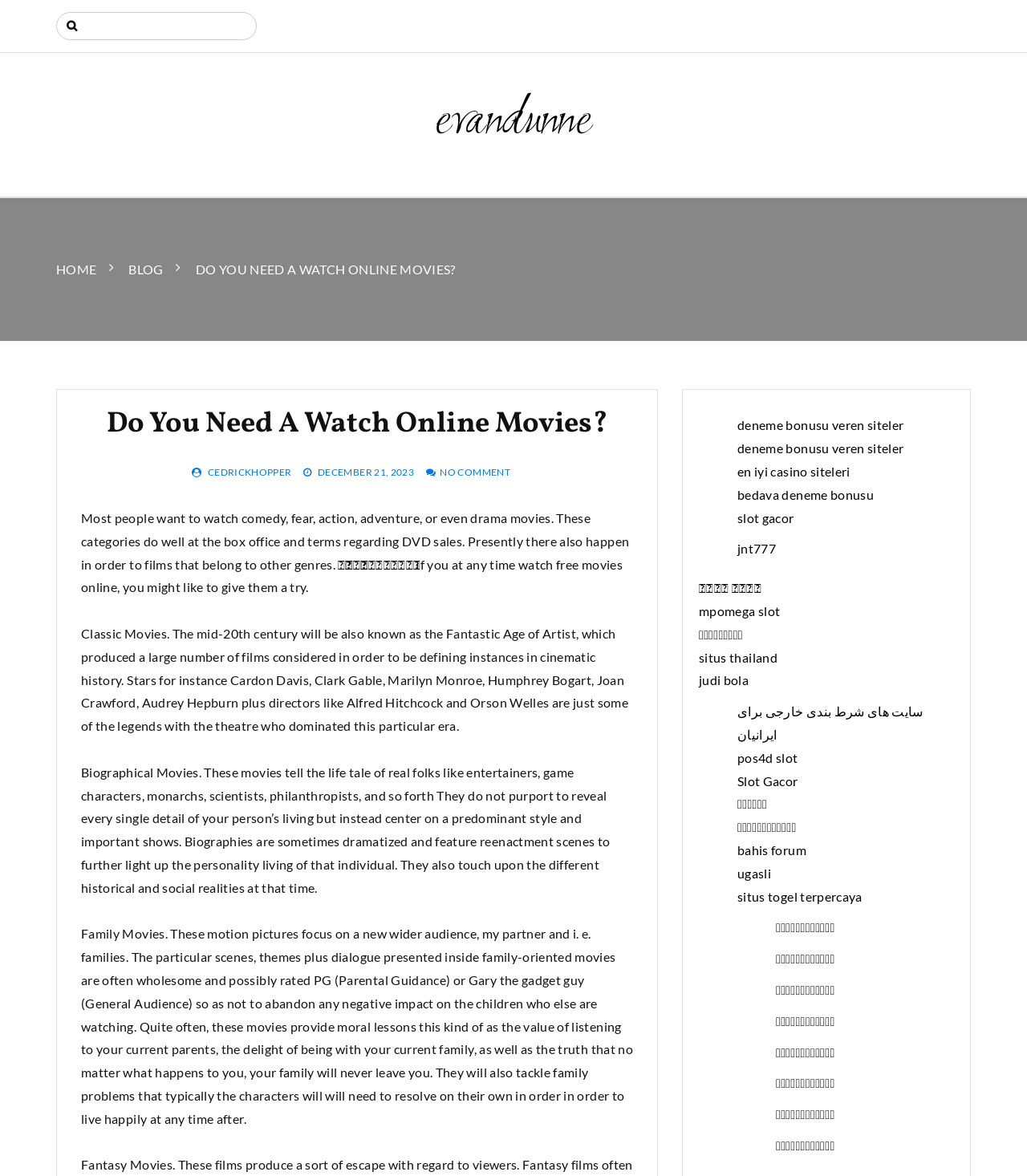Provide your answer in one word or a succinct phrase for the question: 
What is the purpose of family movies?

To provide moral lessons